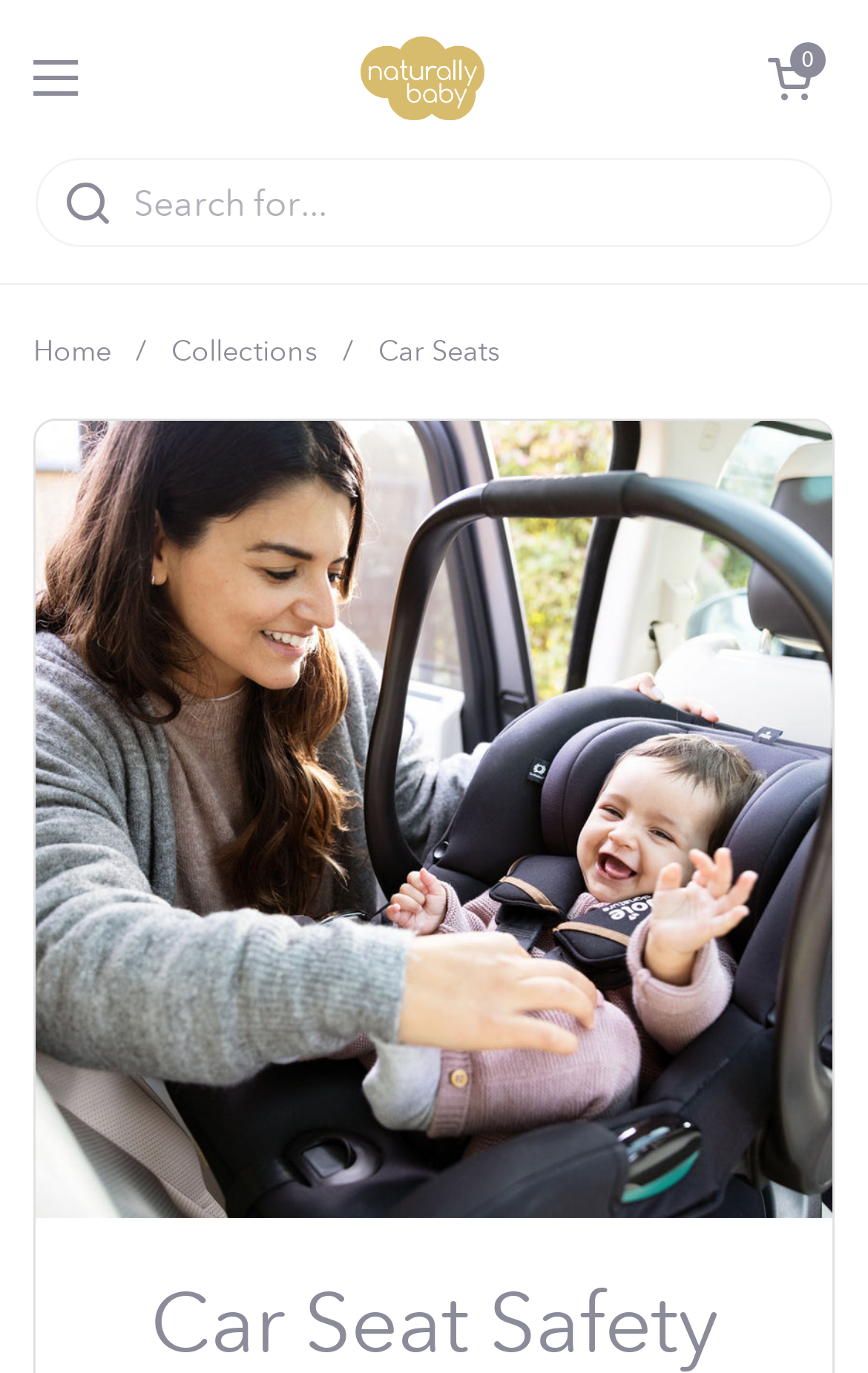Using the description: "Home", determine the UI element's bounding box coordinates. Ensure the coordinates are in the format of four float numbers between 0 and 1, i.e., [left, top, right, bottom].

[0.038, 0.243, 0.128, 0.268]